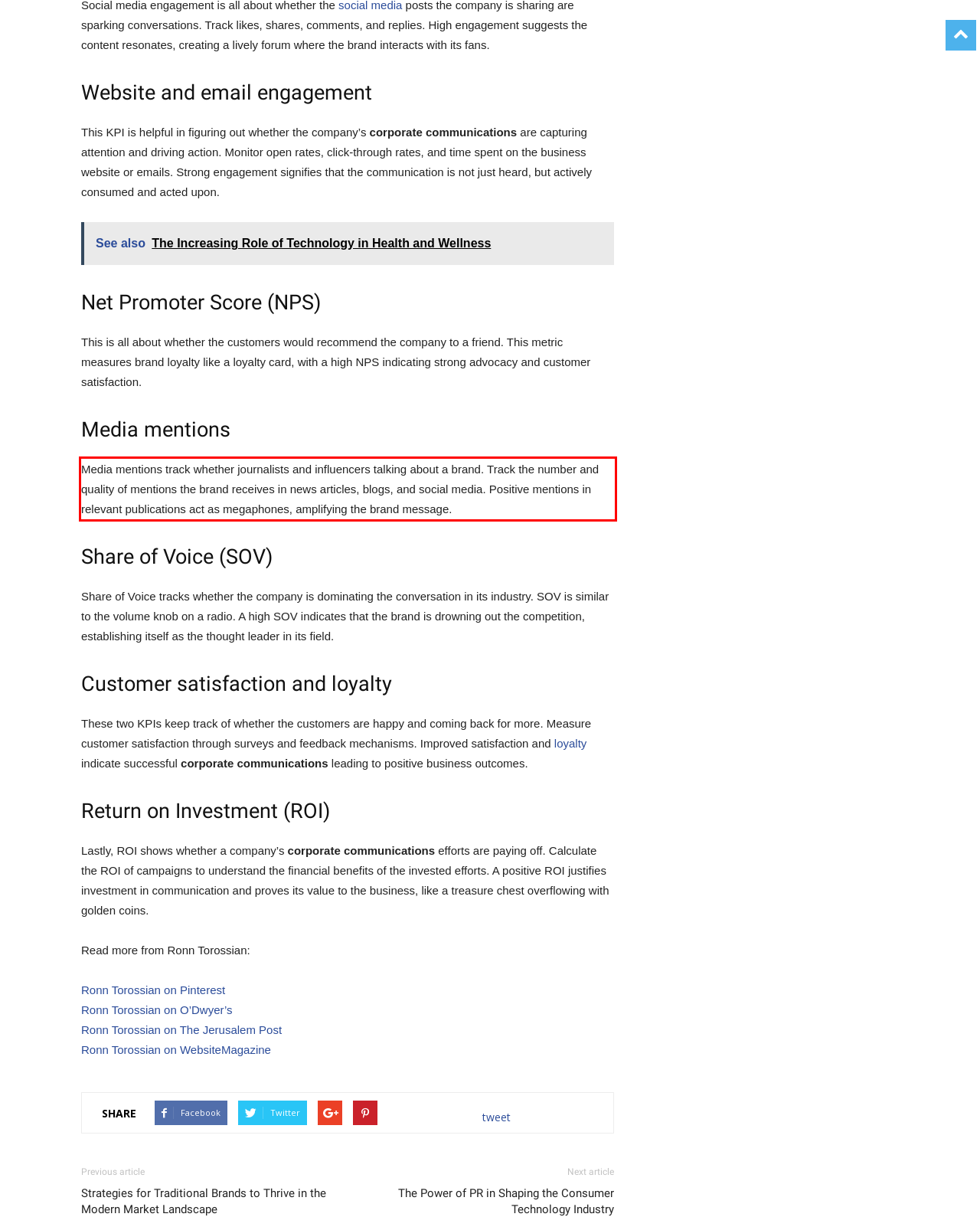Extract and provide the text found inside the red rectangle in the screenshot of the webpage.

Media mentions track whether journalists and influencers talking about a brand. Track the number and quality of mentions the brand receives in news articles, blogs, and social media. Positive mentions in relevant publications act as megaphones, amplifying the brand message.